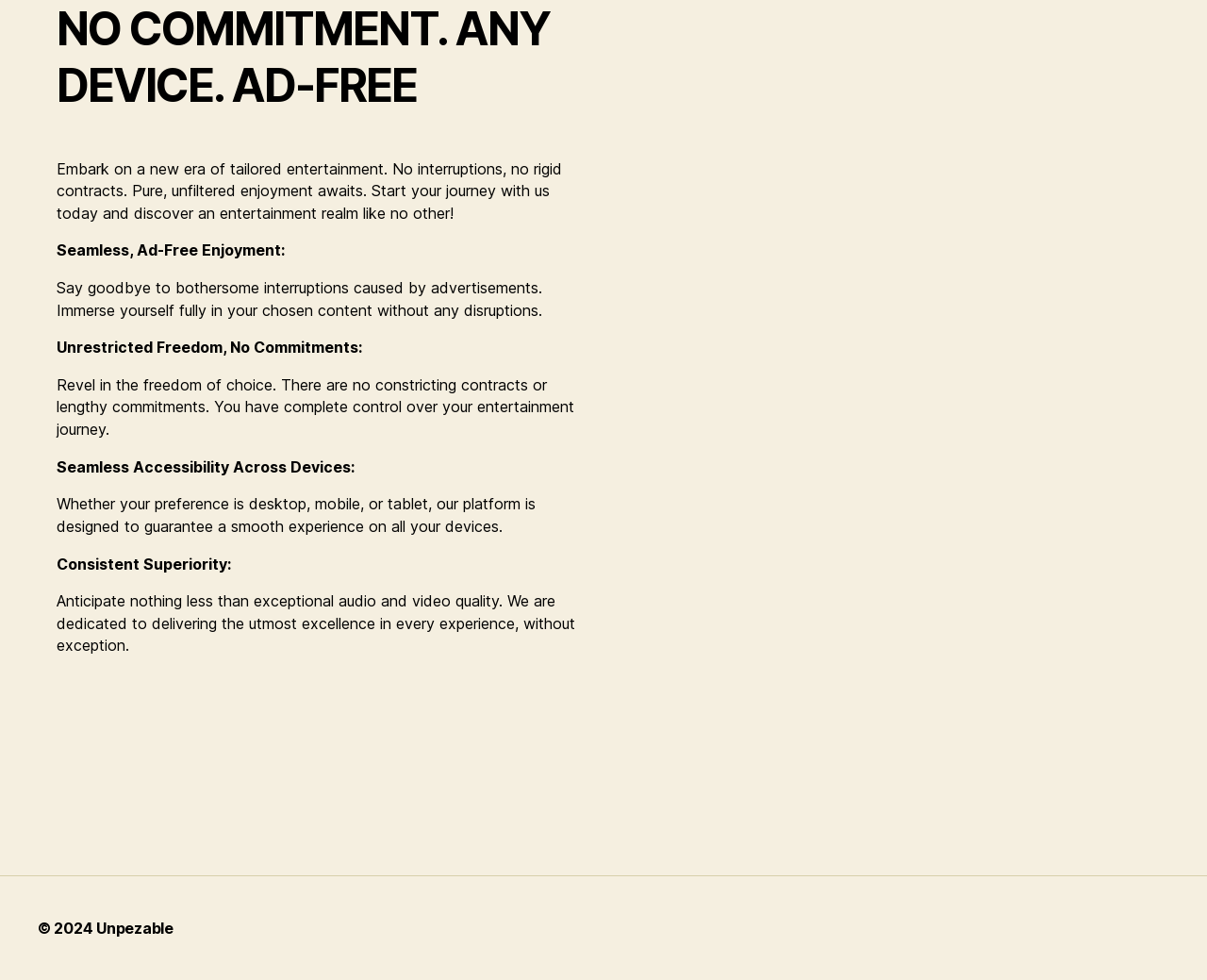Please answer the following question using a single word or phrase: 
What is the quality of audio and video on this platform?

Exceptional